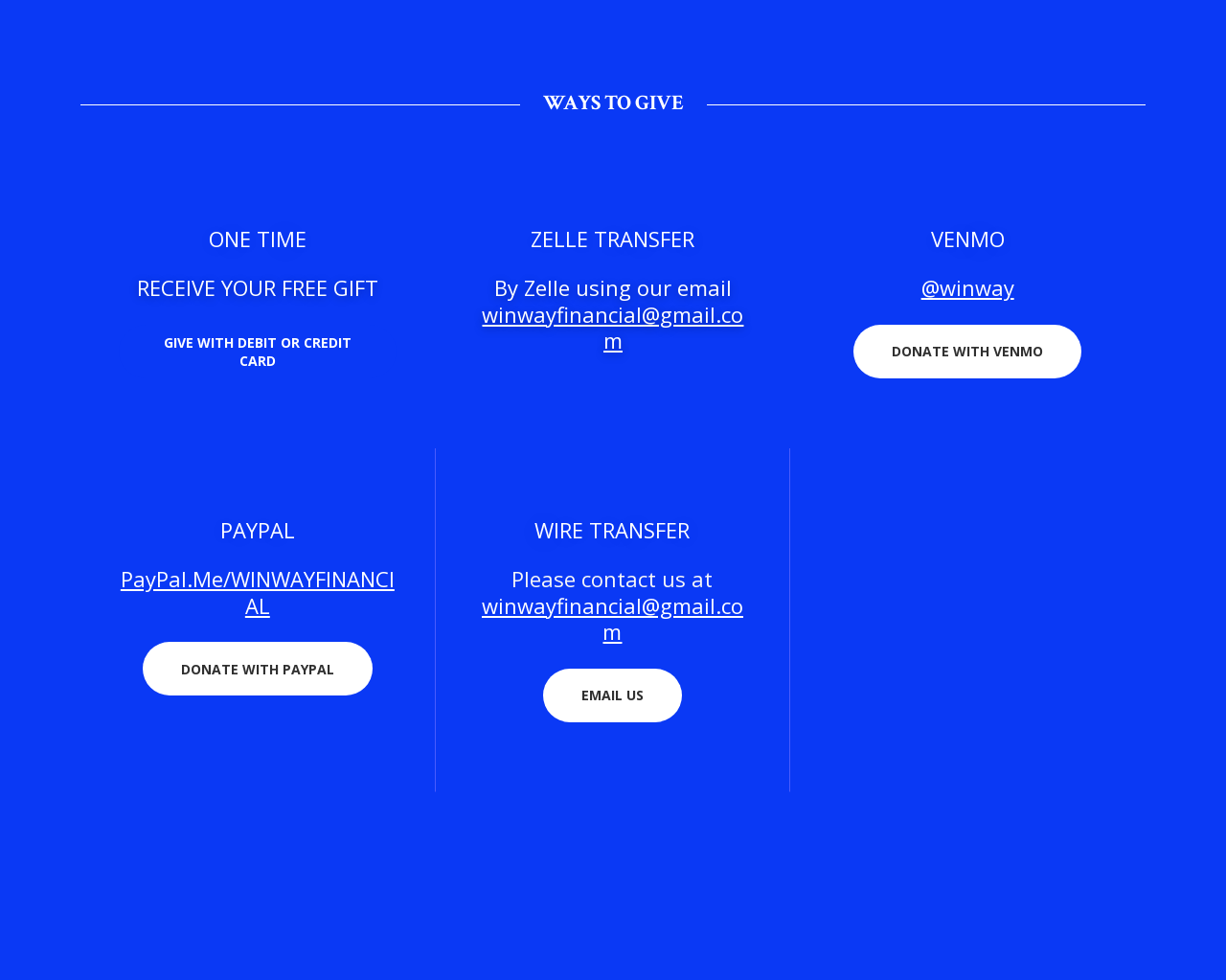Please find the bounding box coordinates of the element that must be clicked to perform the given instruction: "Send money through Zelle using 'winwayfinancial@gmail.com'". The coordinates should be four float numbers from 0 to 1, i.e., [left, top, right, bottom].

[0.393, 0.306, 0.607, 0.362]